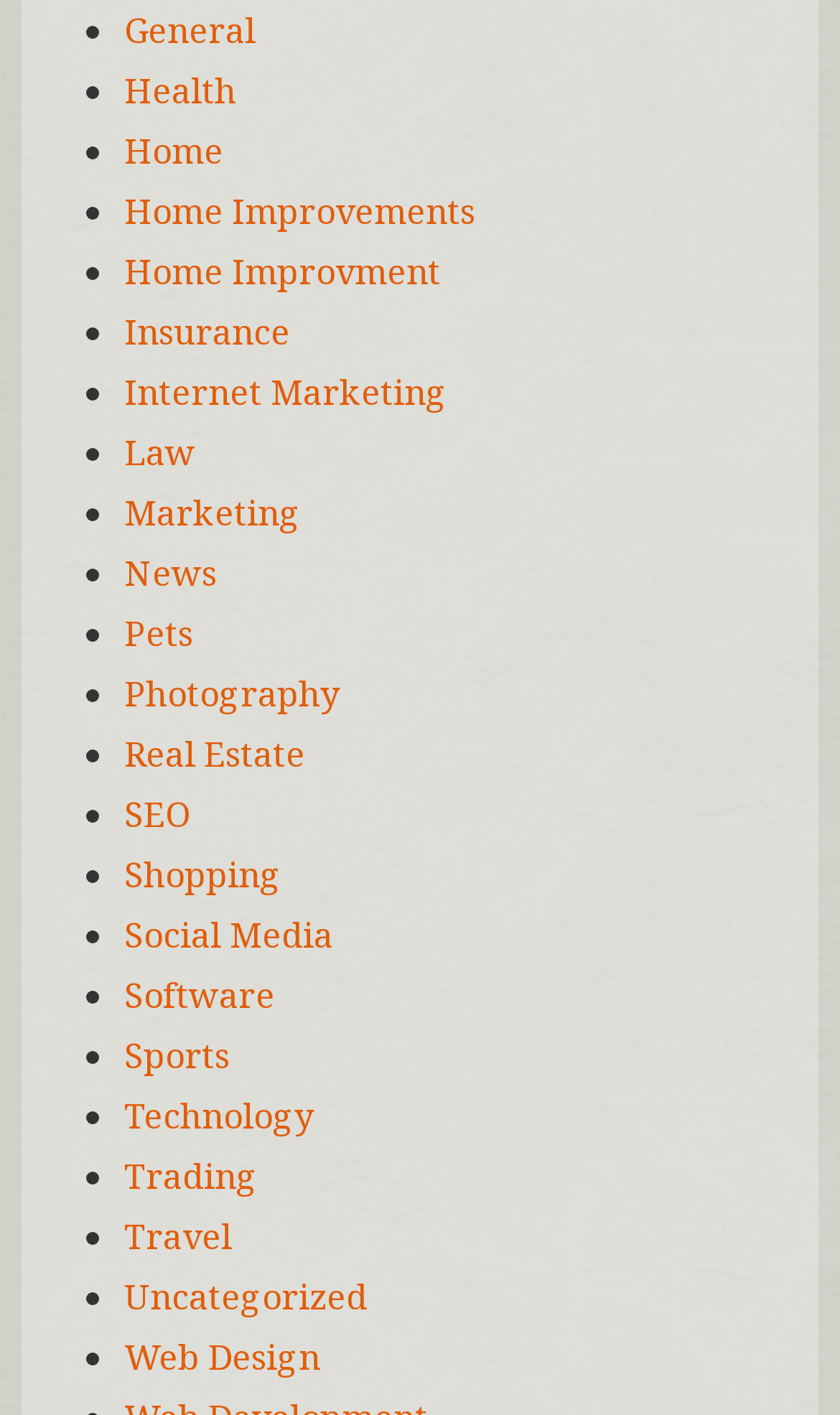Kindly respond to the following question with a single word or a brief phrase: 
How many categories are listed?

30